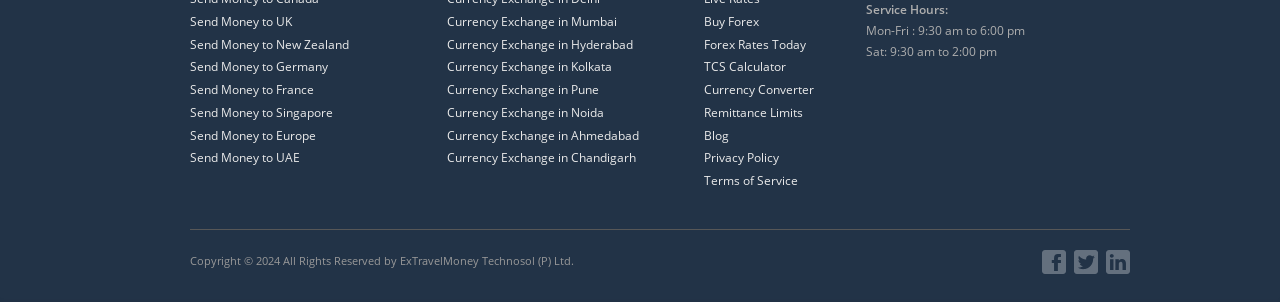Determine the bounding box coordinates for the area that needs to be clicked to fulfill this task: "Explore the 'Wanderers' topic". The coordinates must be given as four float numbers between 0 and 1, i.e., [left, top, right, bottom].

None